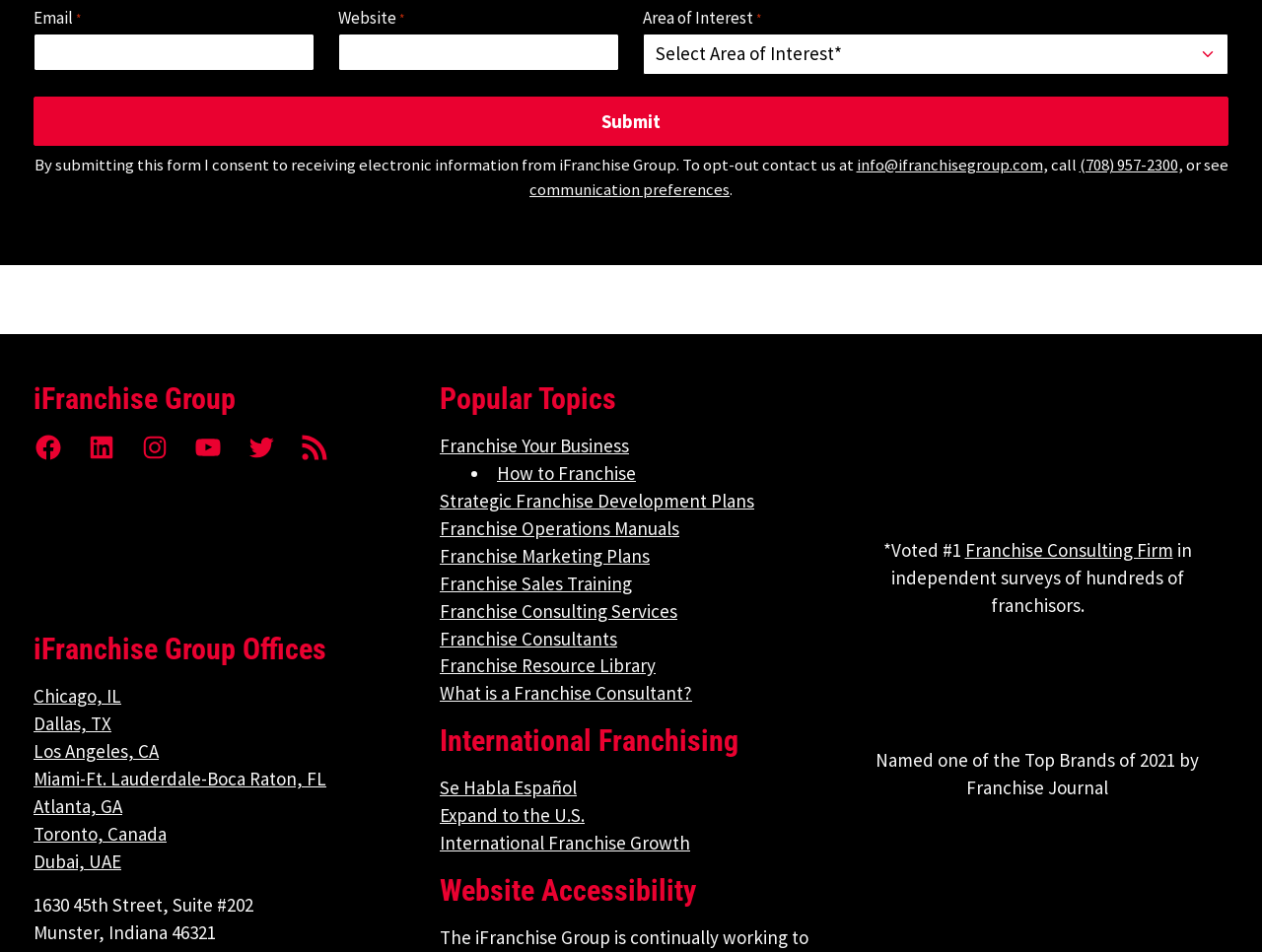Given the element description "What is a Franchise Consultant?", identify the bounding box of the corresponding UI element.

[0.348, 0.716, 0.548, 0.741]